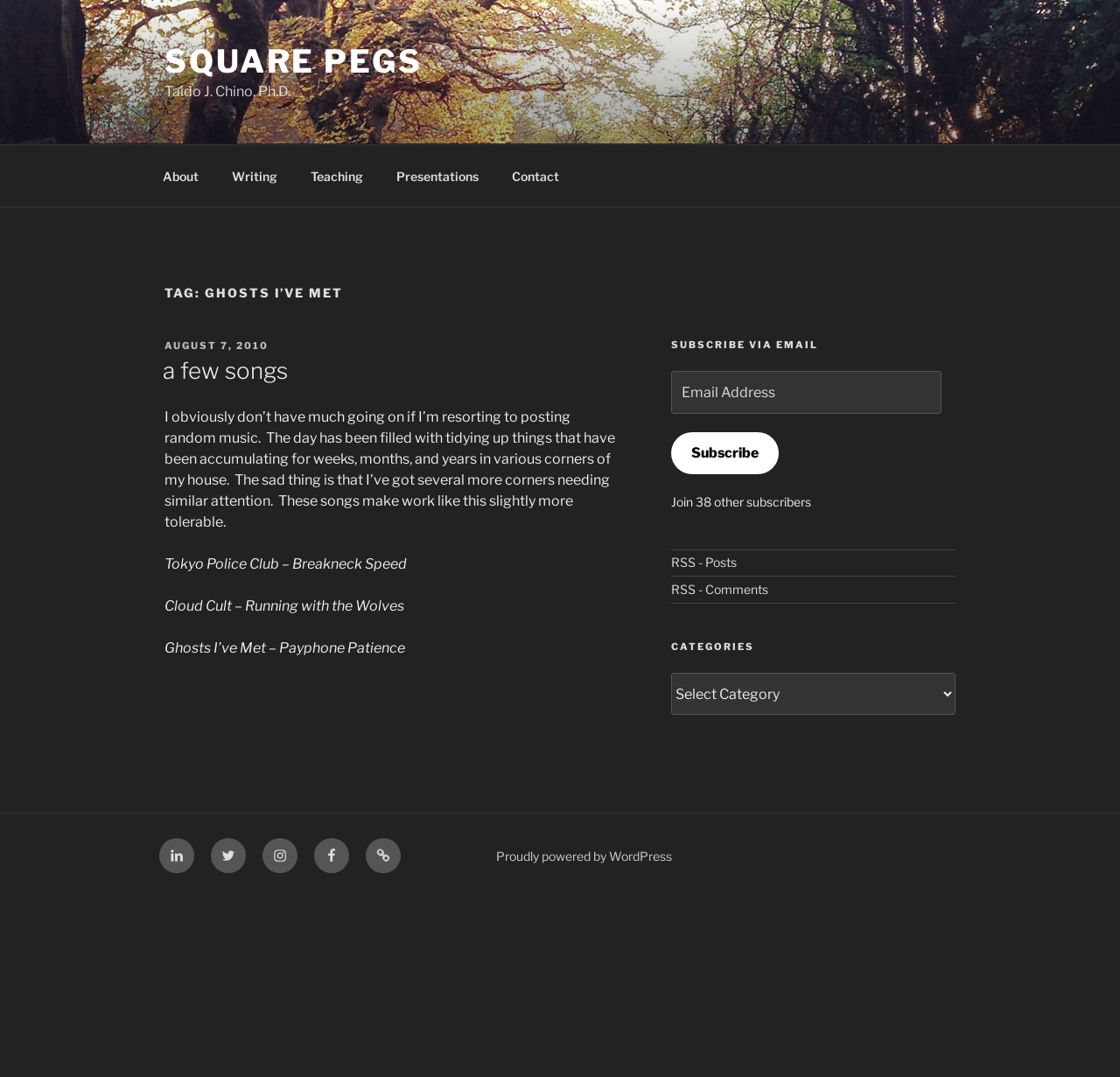Locate the bounding box coordinates of the item that should be clicked to fulfill the instruction: "Subscribe via email".

[0.599, 0.401, 0.695, 0.441]